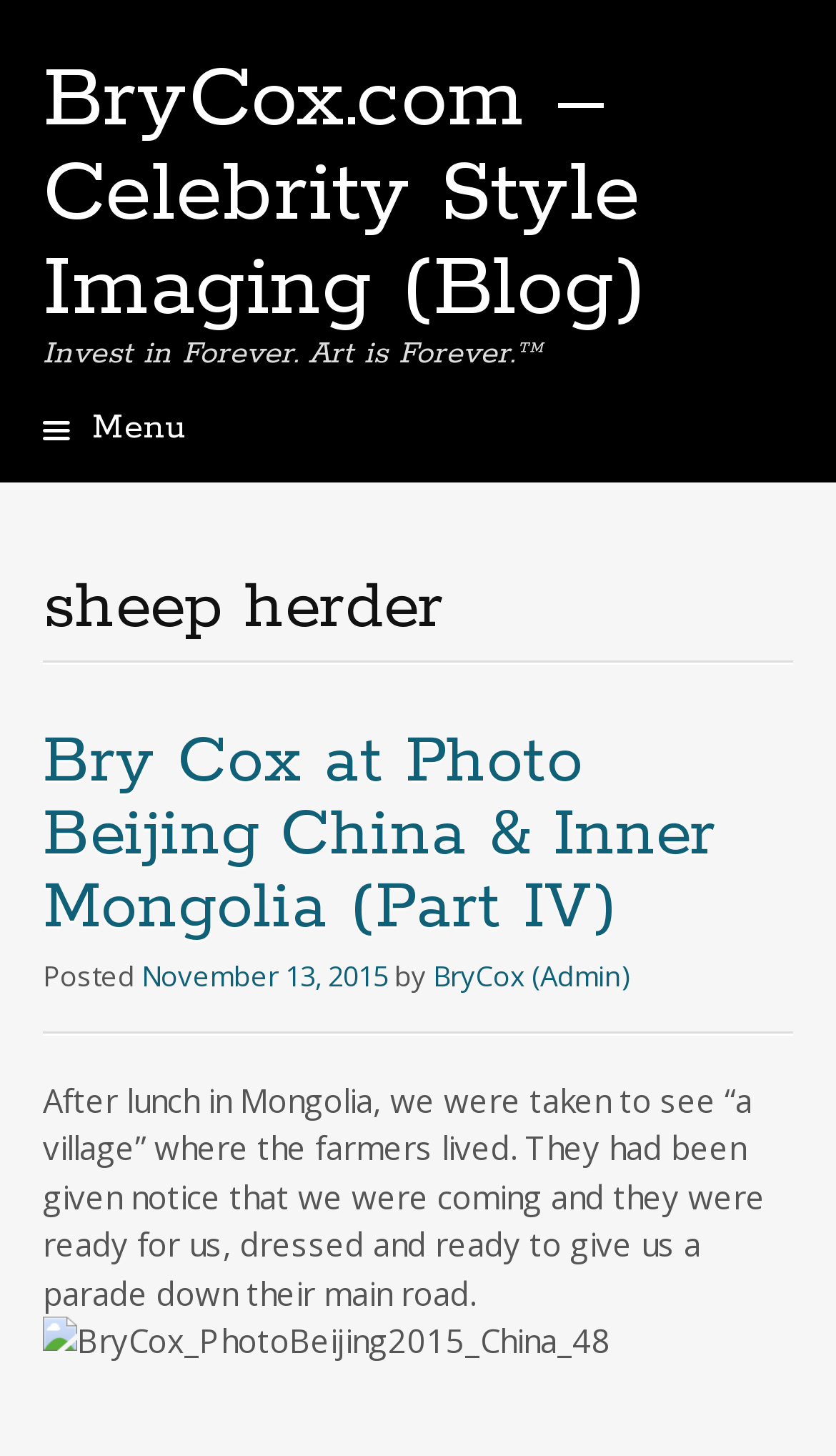Who is the author of the latest article?
Please answer the question with a detailed response using the information from the screenshot.

The author of the latest article can be found in the main content area of the webpage, where it says 'by BryCox (Admin)'.